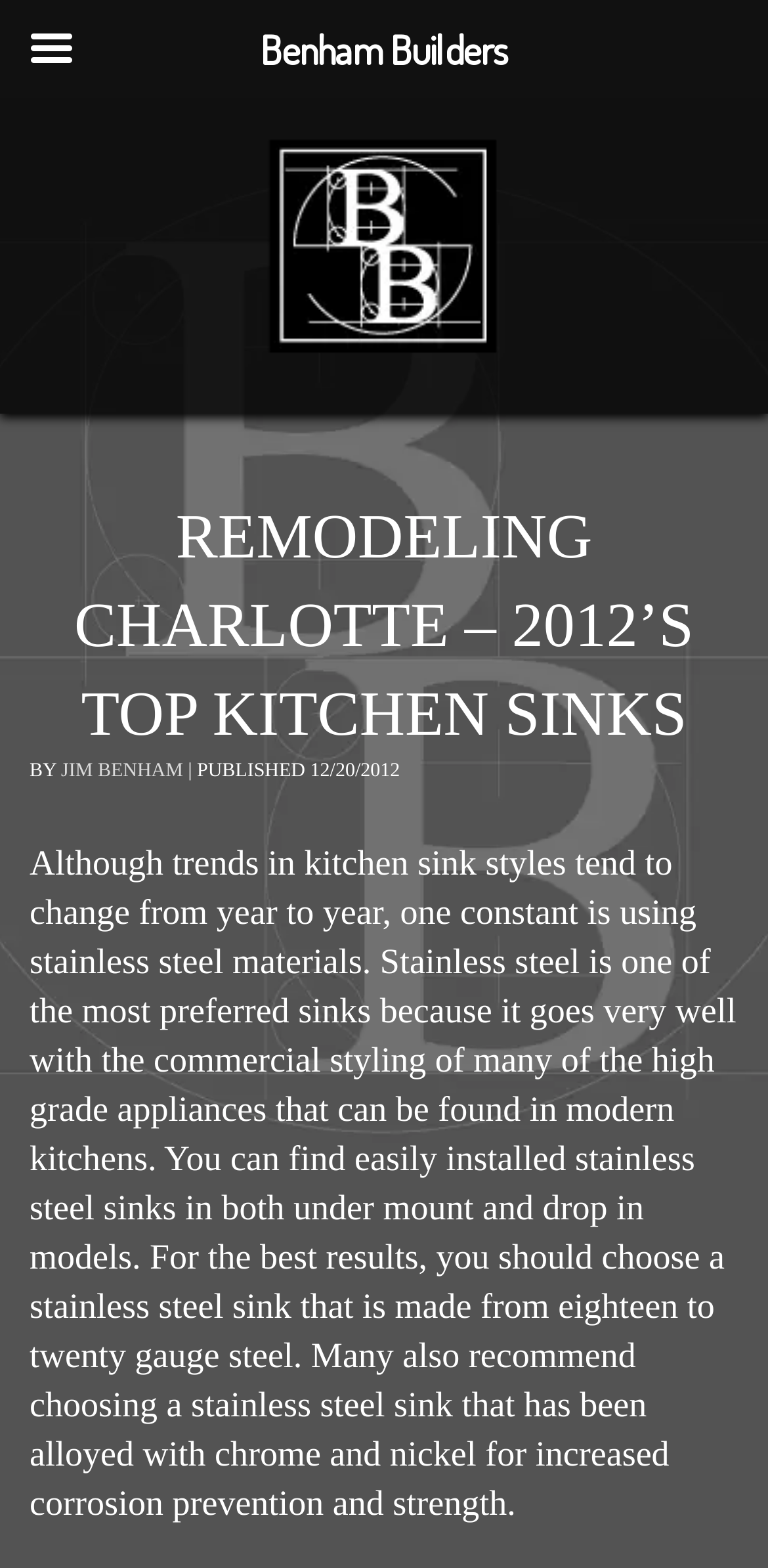Who is the author of the article?
Look at the screenshot and respond with a single word or phrase.

Jim Benham